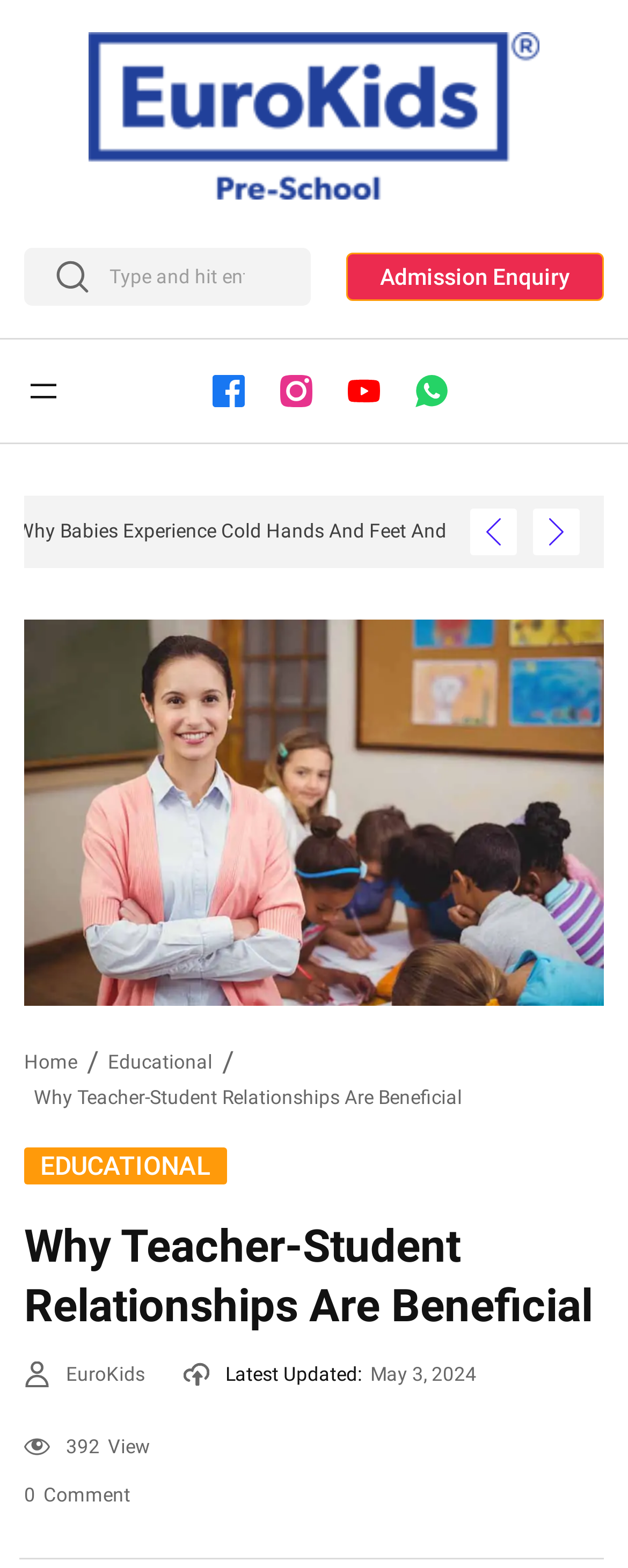How many views does the article have?
Please provide a single word or phrase based on the screenshot.

392